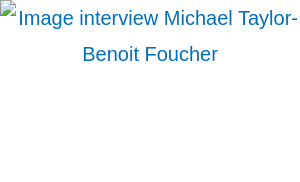What is the topic of the conversation between Michael Taylor and Benoit Foucher? From the image, respond with a single word or brief phrase.

Personal development and emotional well-being